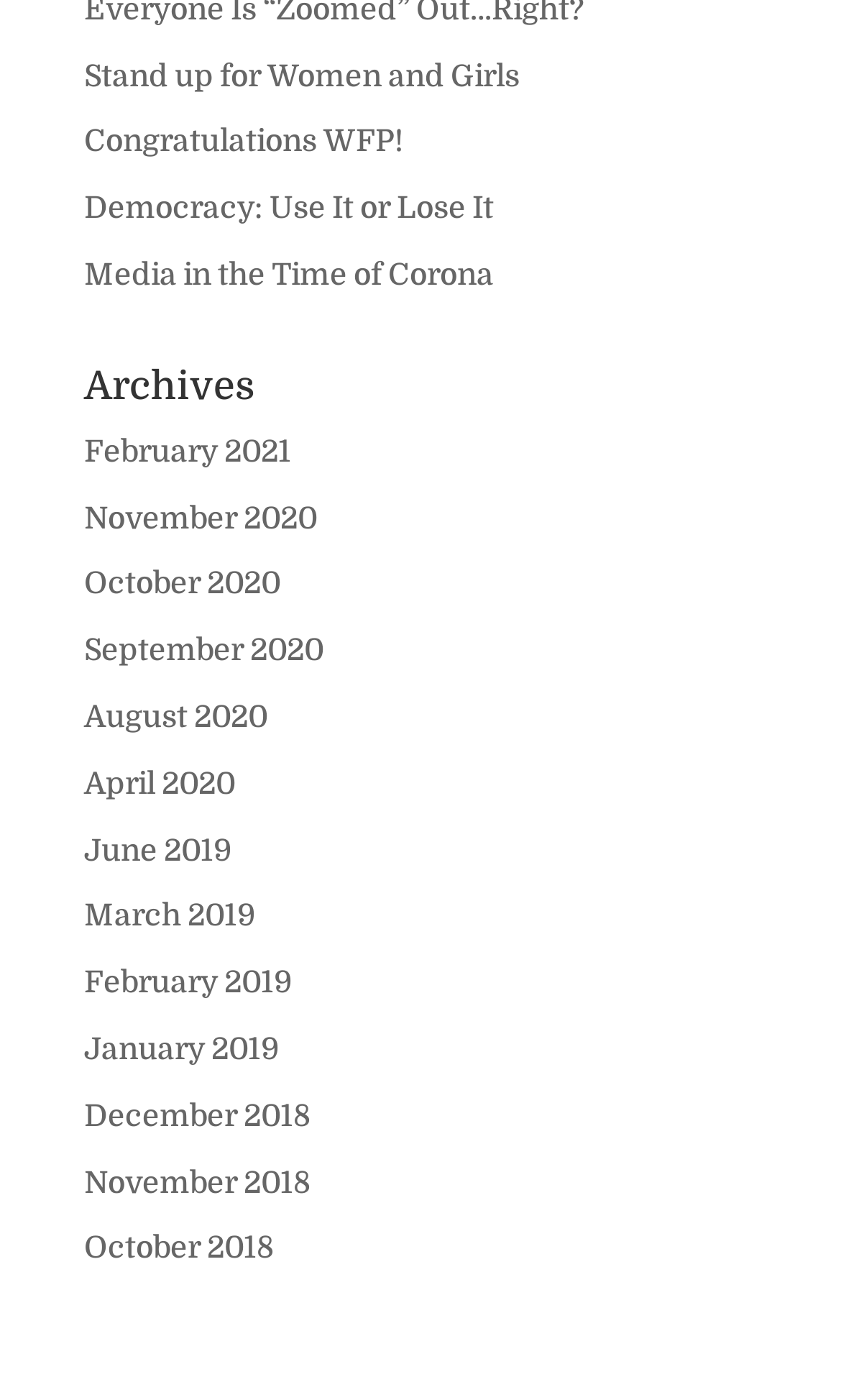What is the main topic of the links?
Using the image as a reference, answer with just one word or a short phrase.

Archives